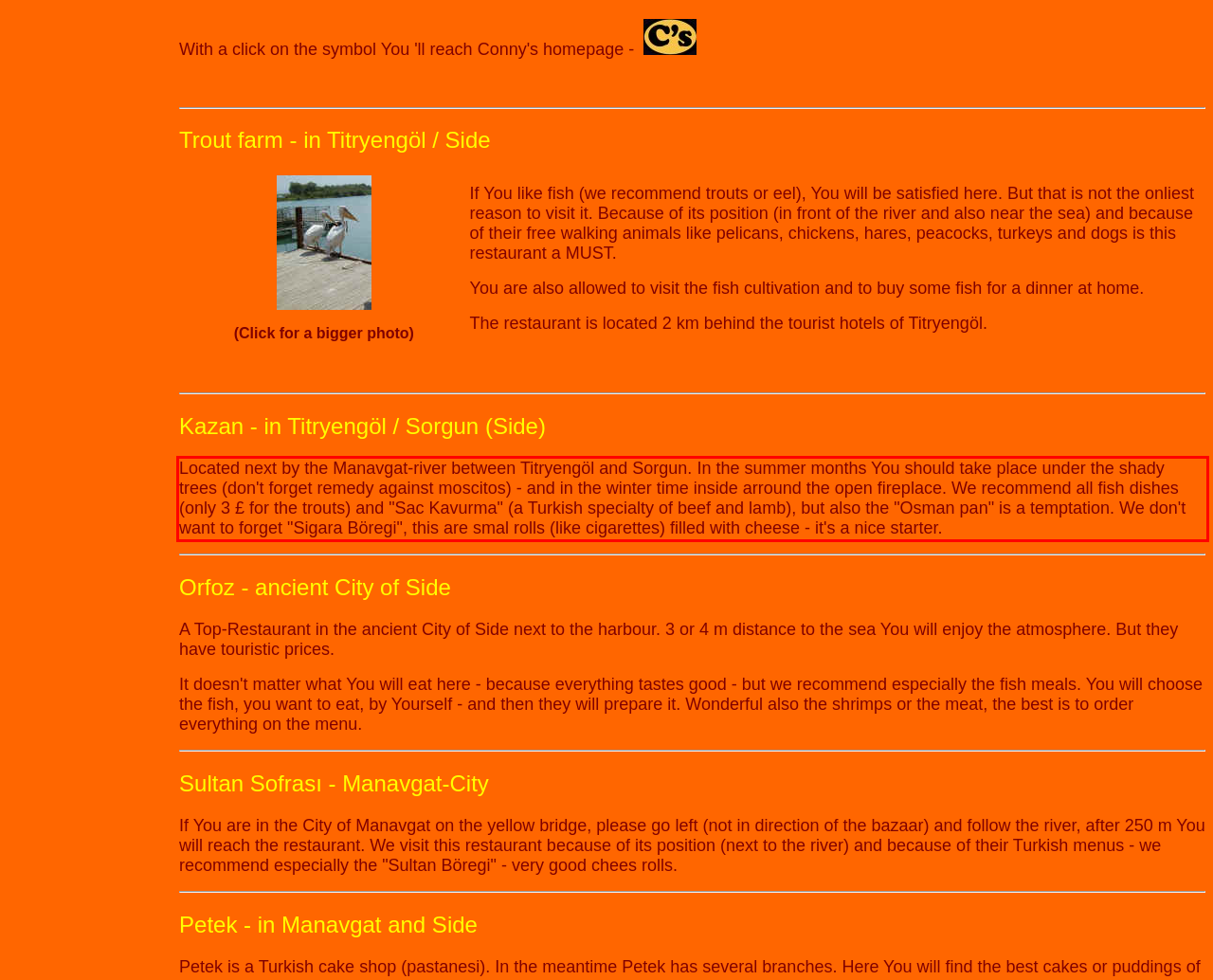Analyze the screenshot of the webpage that features a red bounding box and recognize the text content enclosed within this red bounding box.

Located next by the Manavgat-river between Titryengöl and Sorgun. In the summer months You should take place under the shady trees (don't forget remedy against moscitos) - and in the winter time inside arround the open fireplace. We recommend all fish dishes (only 3 £ for the trouts) and "Sac Kavurma" (a Turkish specialty of beef and lamb), but also the "Osman pan" is a temptation. We don't want to forget "Sigara Böregi", this are smal rolls (like cigarettes) filled with cheese - it's a nice starter.